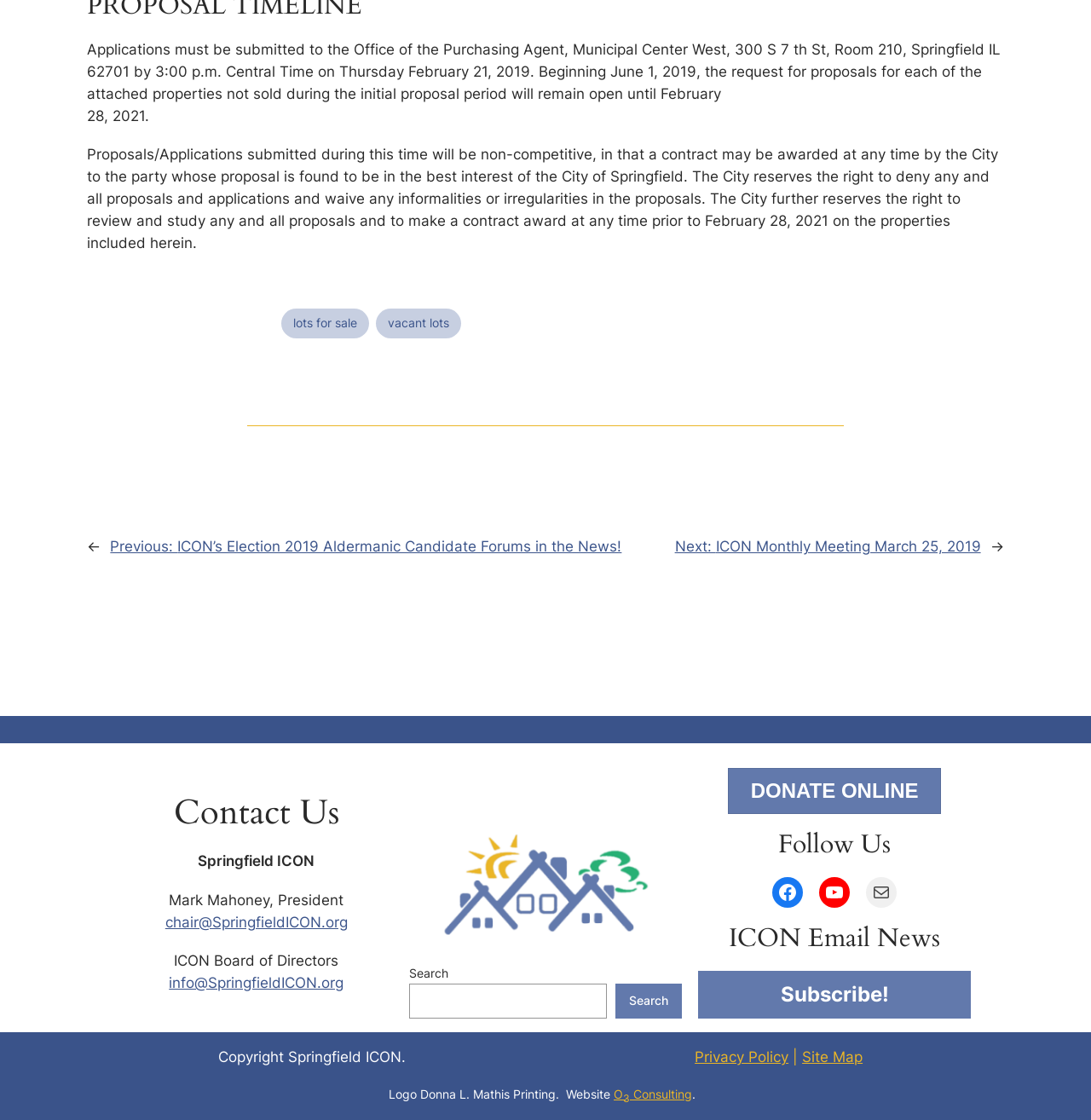What is the deadline for submitting proposals?
Based on the image, answer the question in a detailed manner.

The deadline for submitting proposals can be found in the first StaticText element, which states 'Applications must be submitted to the Office of the Purchasing Agent, Municipal Center West, 300 S 7 th St, Room 210, Springfield IL 62701 by 3:00 p.m. Central Time on Thursday February 21, 2019.'